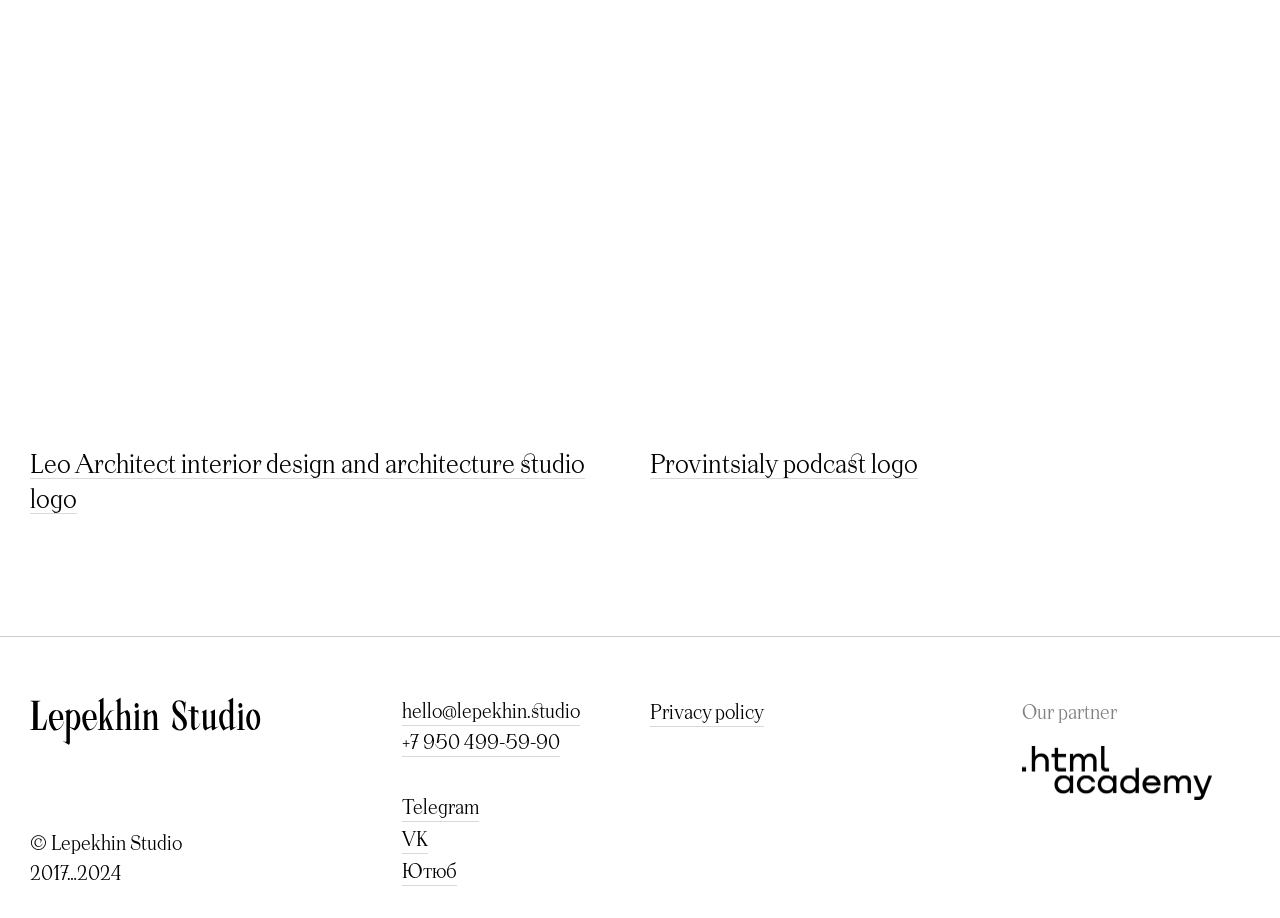Determine the bounding box coordinates of the clickable element to achieve the following action: 'Click on the Lepekhin link'. Provide the coordinates as four float values between 0 and 1, formatted as [left, top, right, bottom].

[0.023, 0.759, 0.298, 0.881]